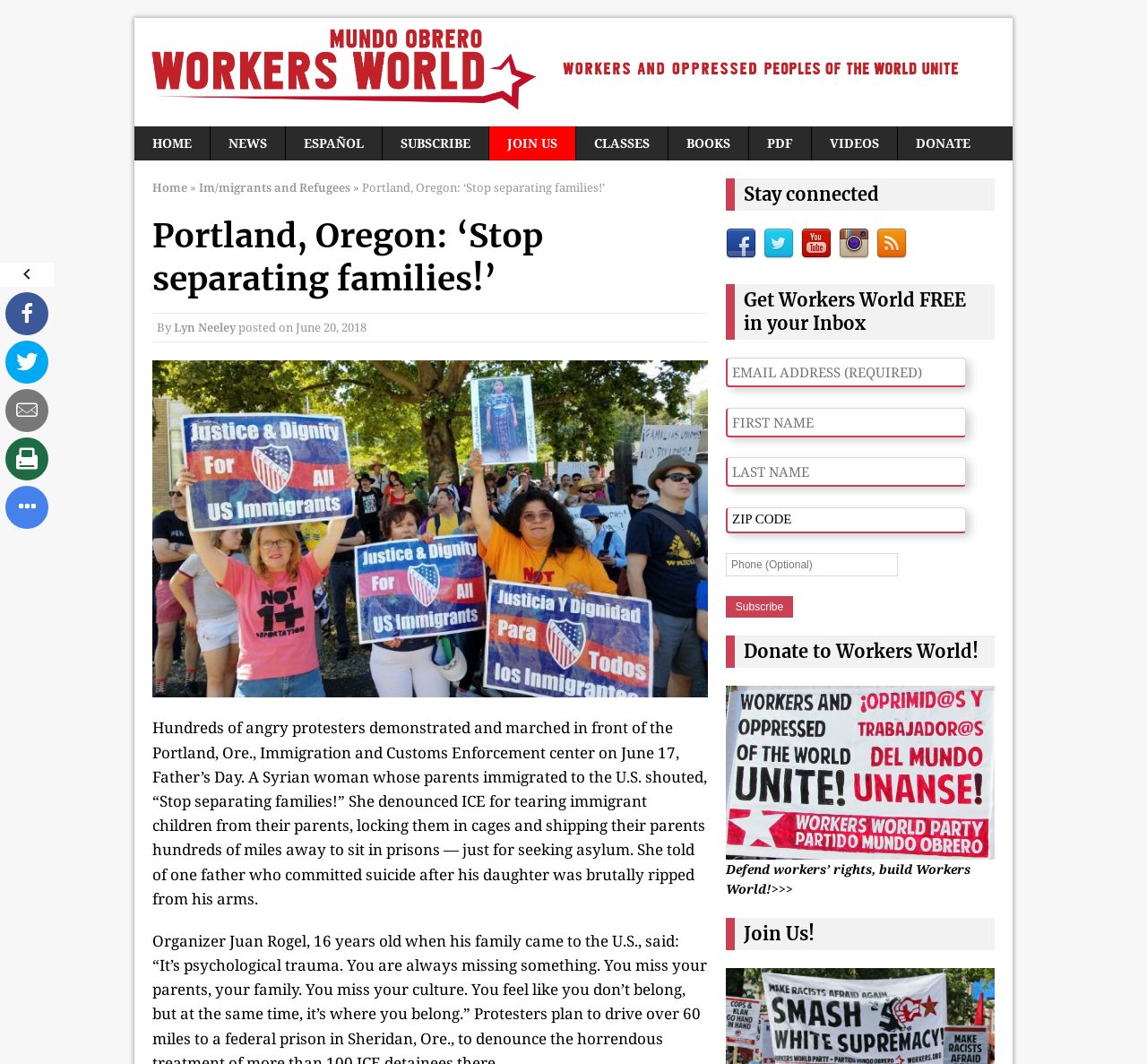Using the information in the image, give a comprehensive answer to the question: 
Who wrote the article?

The author of the article is Lyn Neeley, as indicated by the text 'By Lyn Neeley' below the heading of the article.